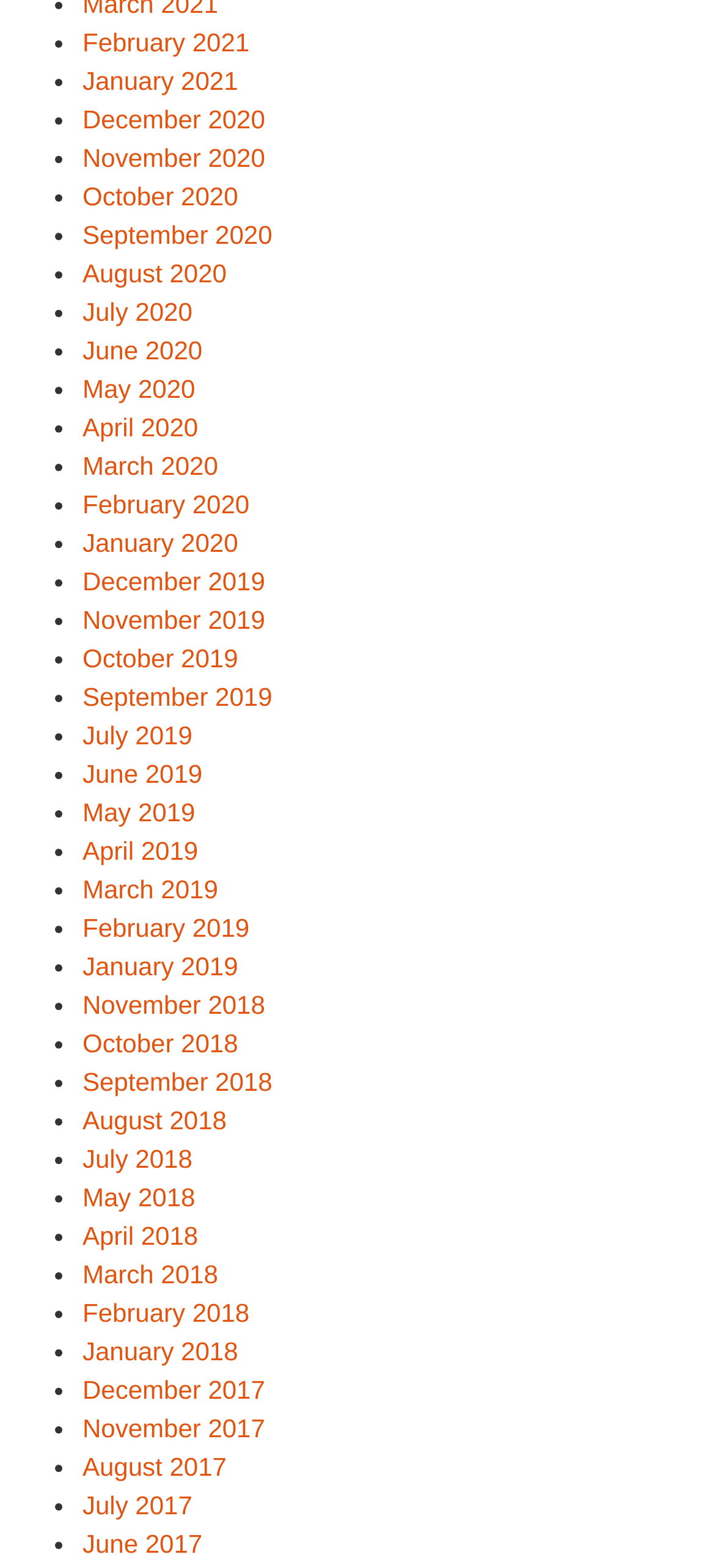Are there any months listed in 2018?
Please look at the screenshot and answer using one word or phrase.

Yes